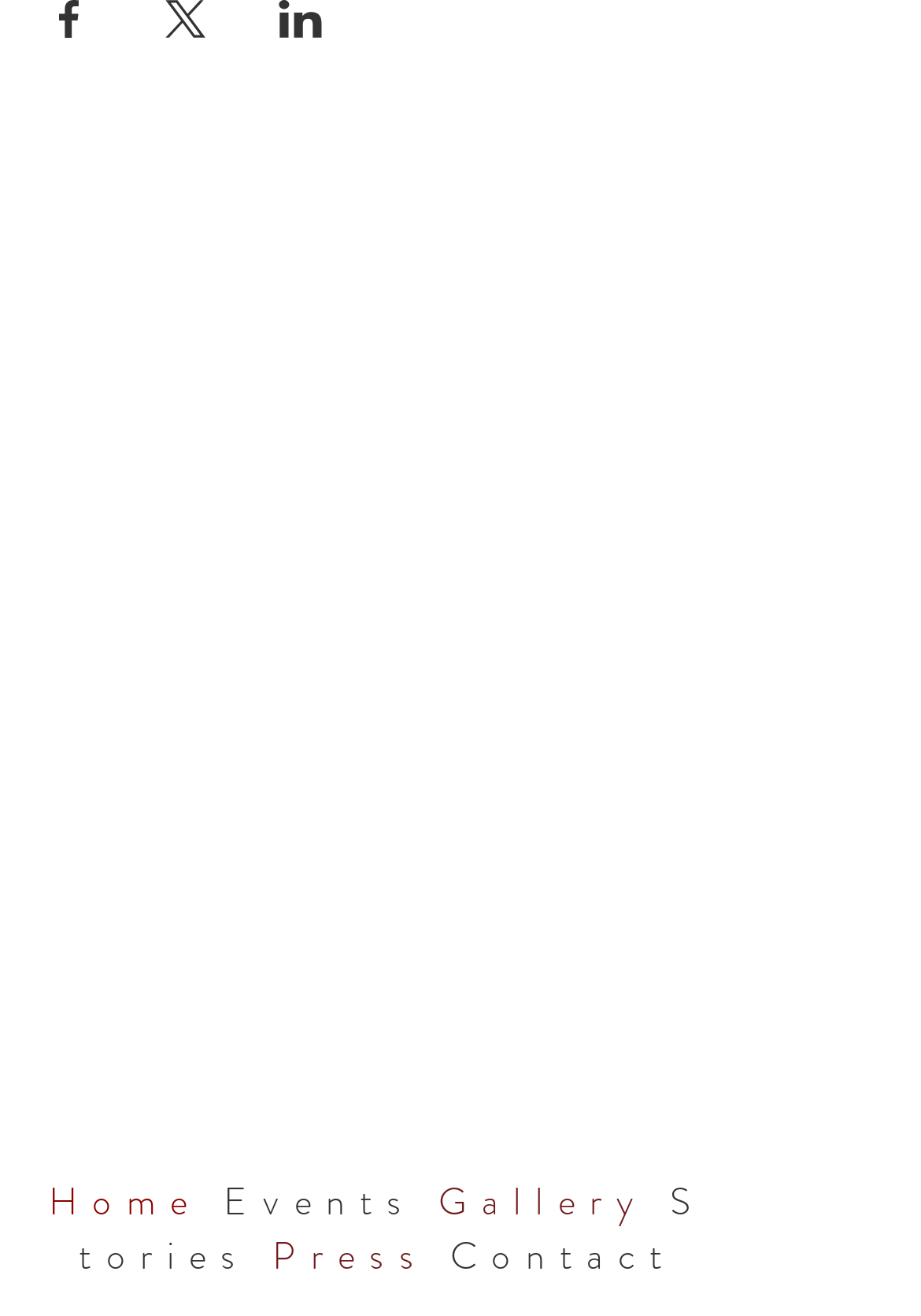Answer the question with a brief word or phrase:
What is the copyright year of the website?

2020